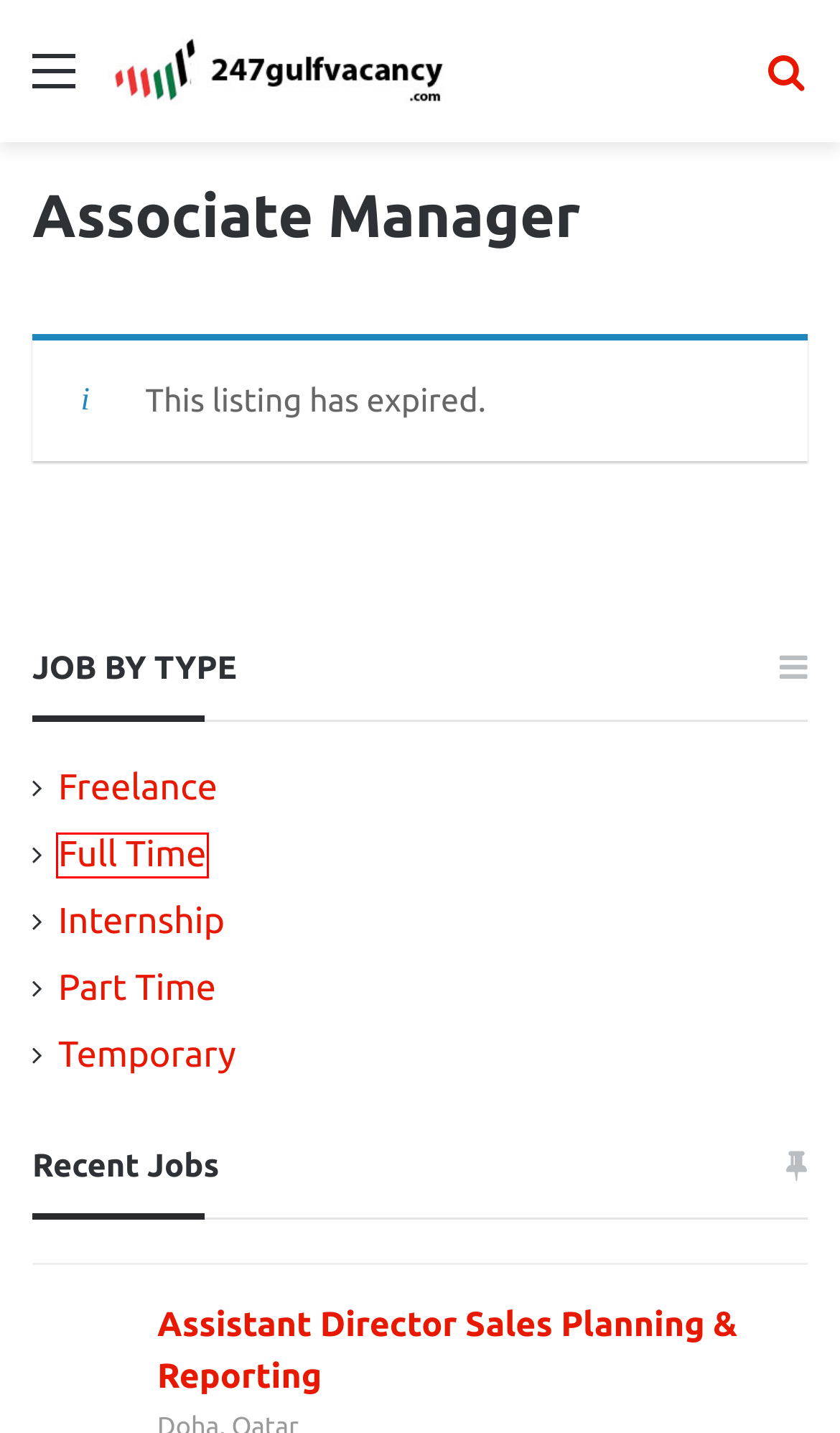Examine the screenshot of a webpage with a red bounding box around a UI element. Select the most accurate webpage description that corresponds to the new page after clicking the highlighted element. Here are the choices:
A. Full Time
B. Disclaimer
C. Aircraft Engineer
D. Freelance
E. Temporary
F. Latest Govt & Private Jobs in UAE | 247gulfvacancy.com
G. BIM Specialist
H. Internship

A